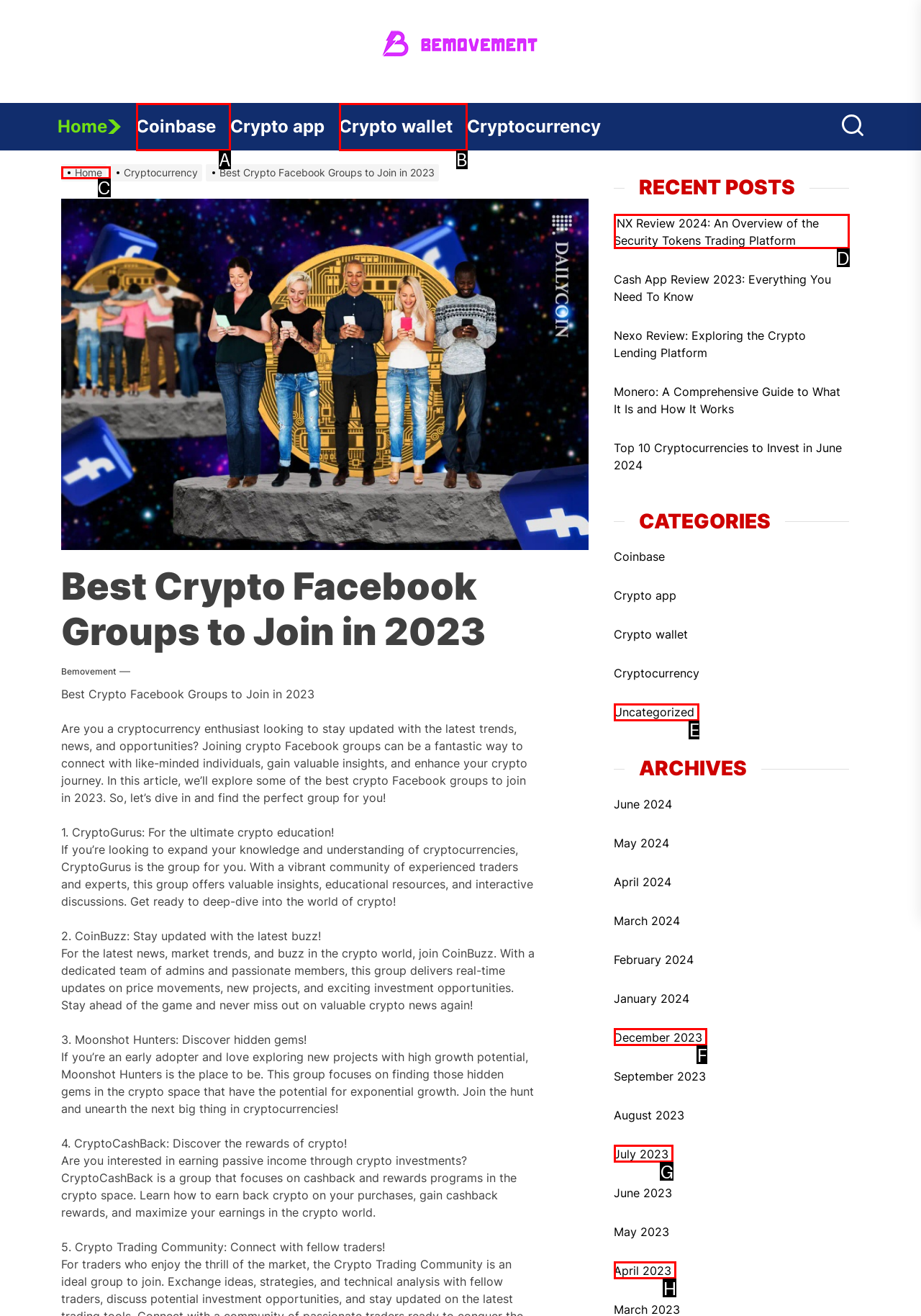Assess the description: Uncategorized and select the option that matches. Provide the letter of the chosen option directly from the given choices.

E